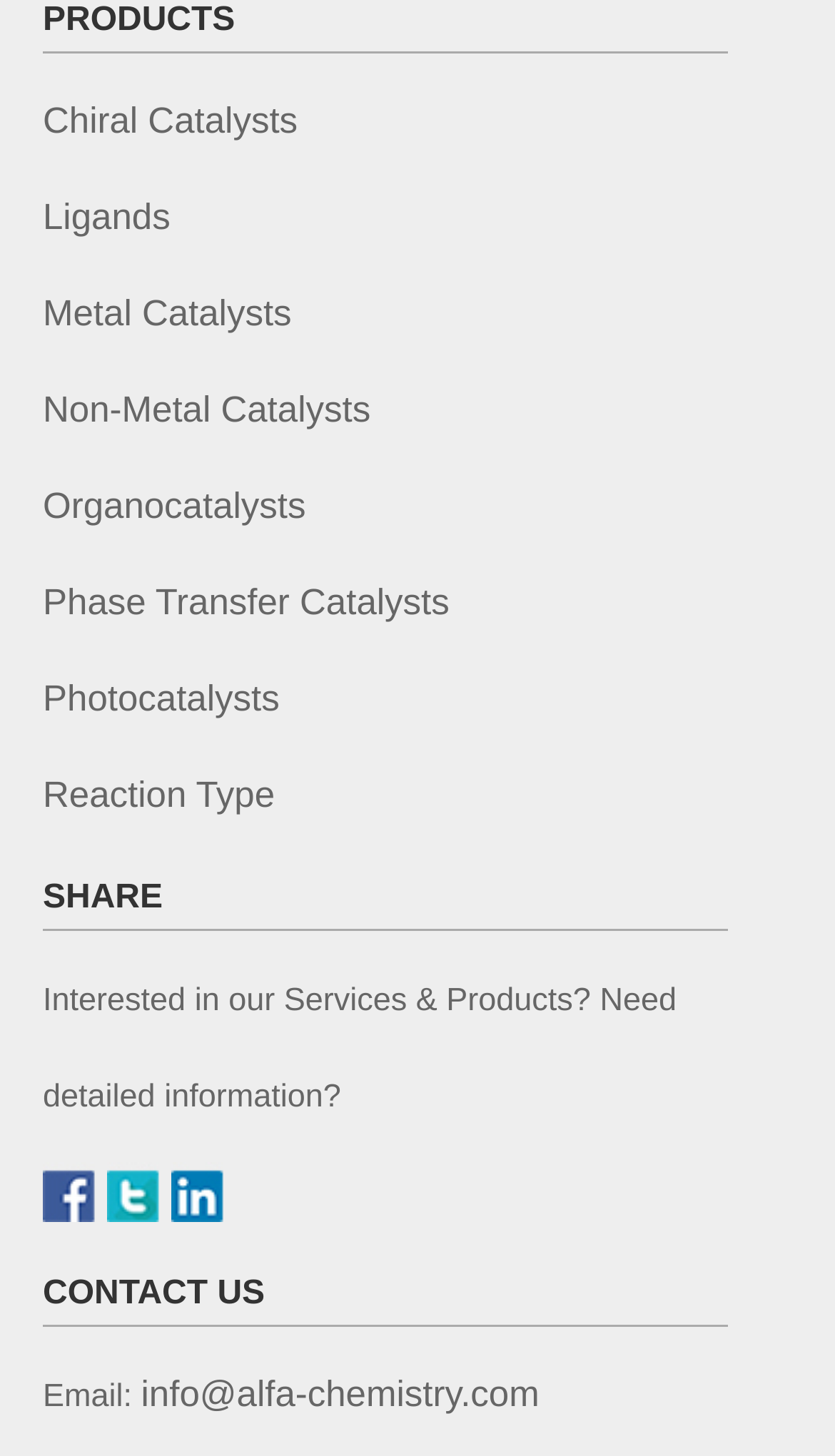Identify the bounding box for the element characterized by the following description: "Non-Metal Catalysts".

[0.051, 0.267, 0.444, 0.295]